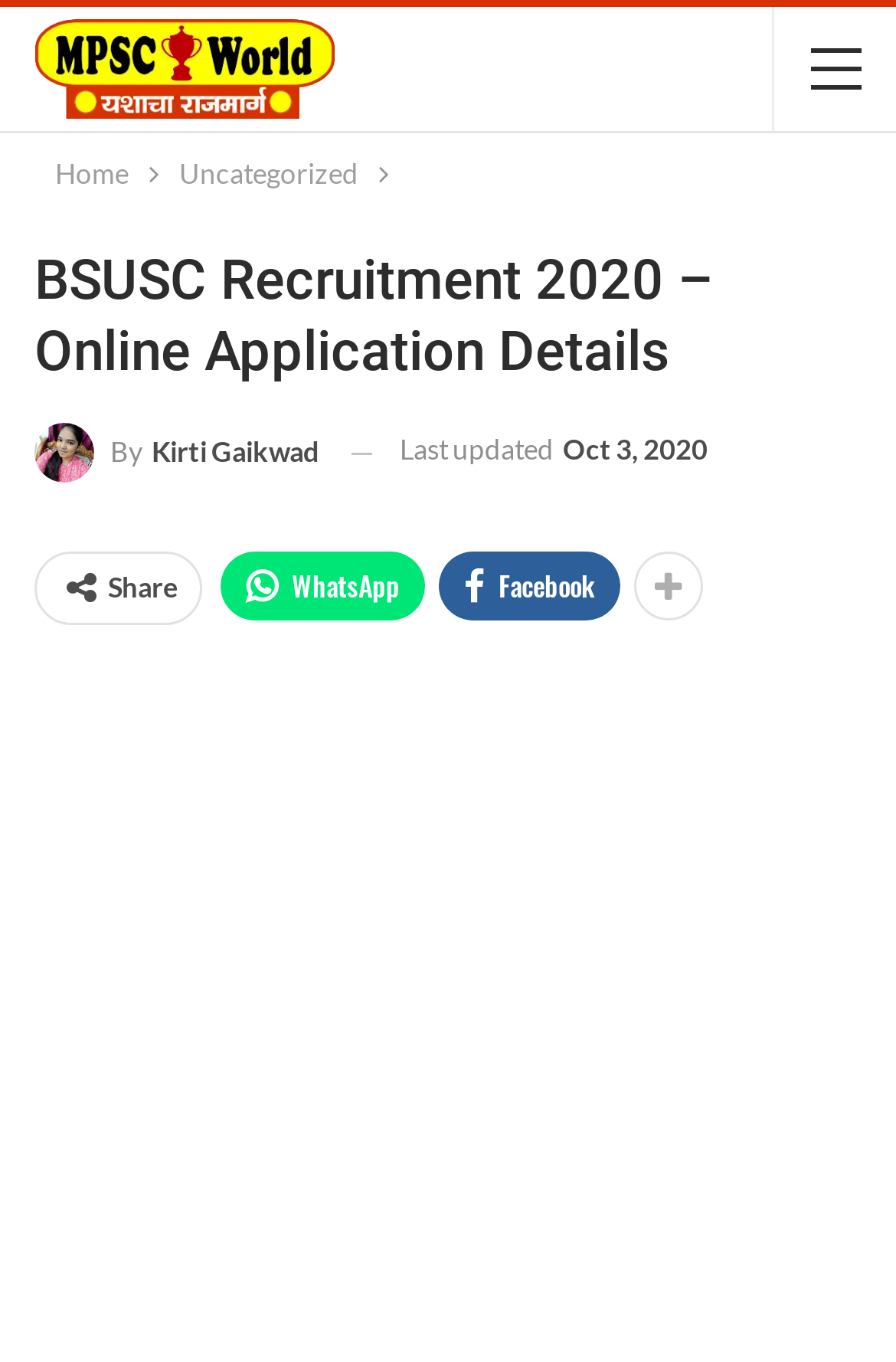Answer the following inquiry with a single word or phrase:
When was the post last updated?

Oct 3, 2020